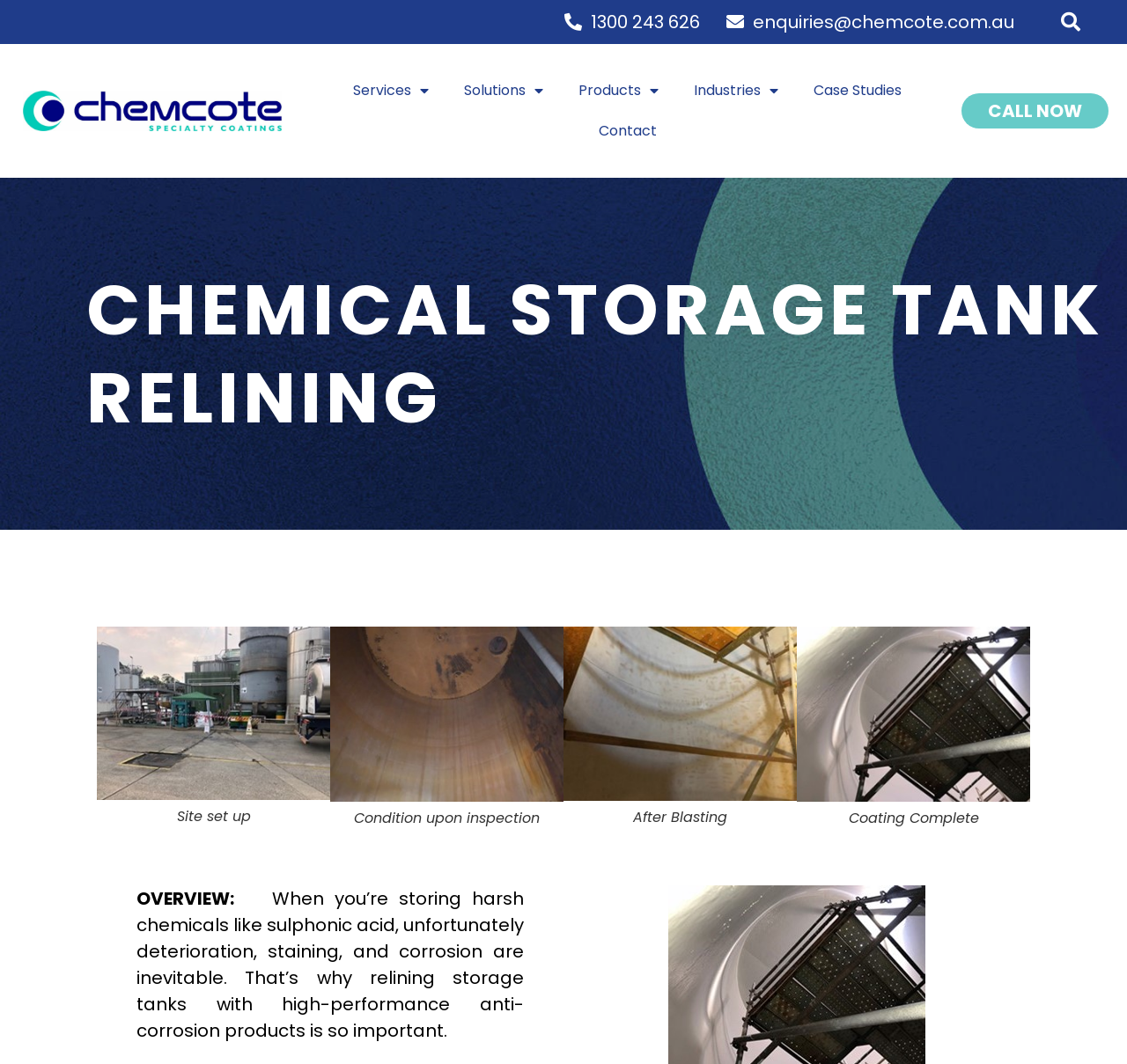How many images are in the carousel?
Give a detailed and exhaustive answer to the question.

I counted the number of images in the carousel by looking at the group elements with the role description 'slide'. There are four groups, each containing an image, so I concluded that there are four images in the carousel.